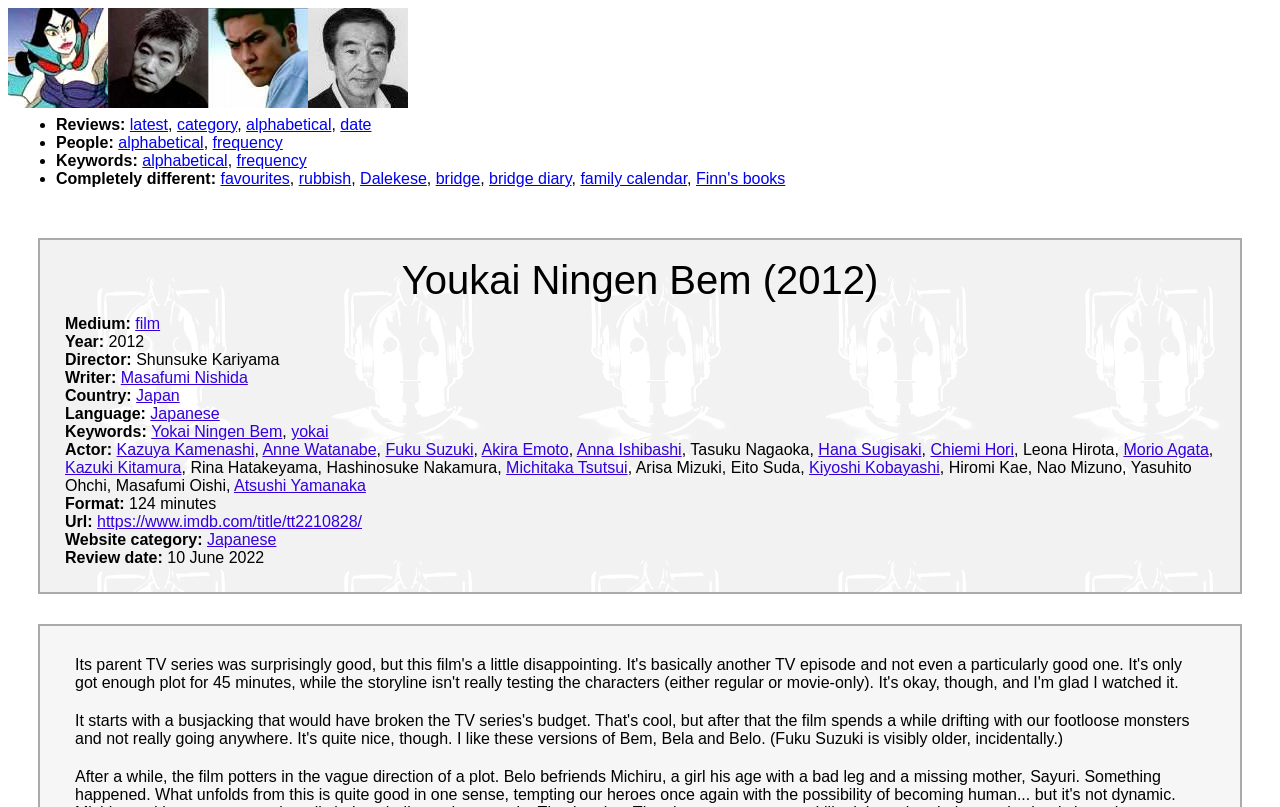Given the webpage screenshot, identify the bounding box of the UI element that matches this description: "parent_node: Youkai Ningen Bem (2012)".

[0.162, 0.116, 0.241, 0.138]